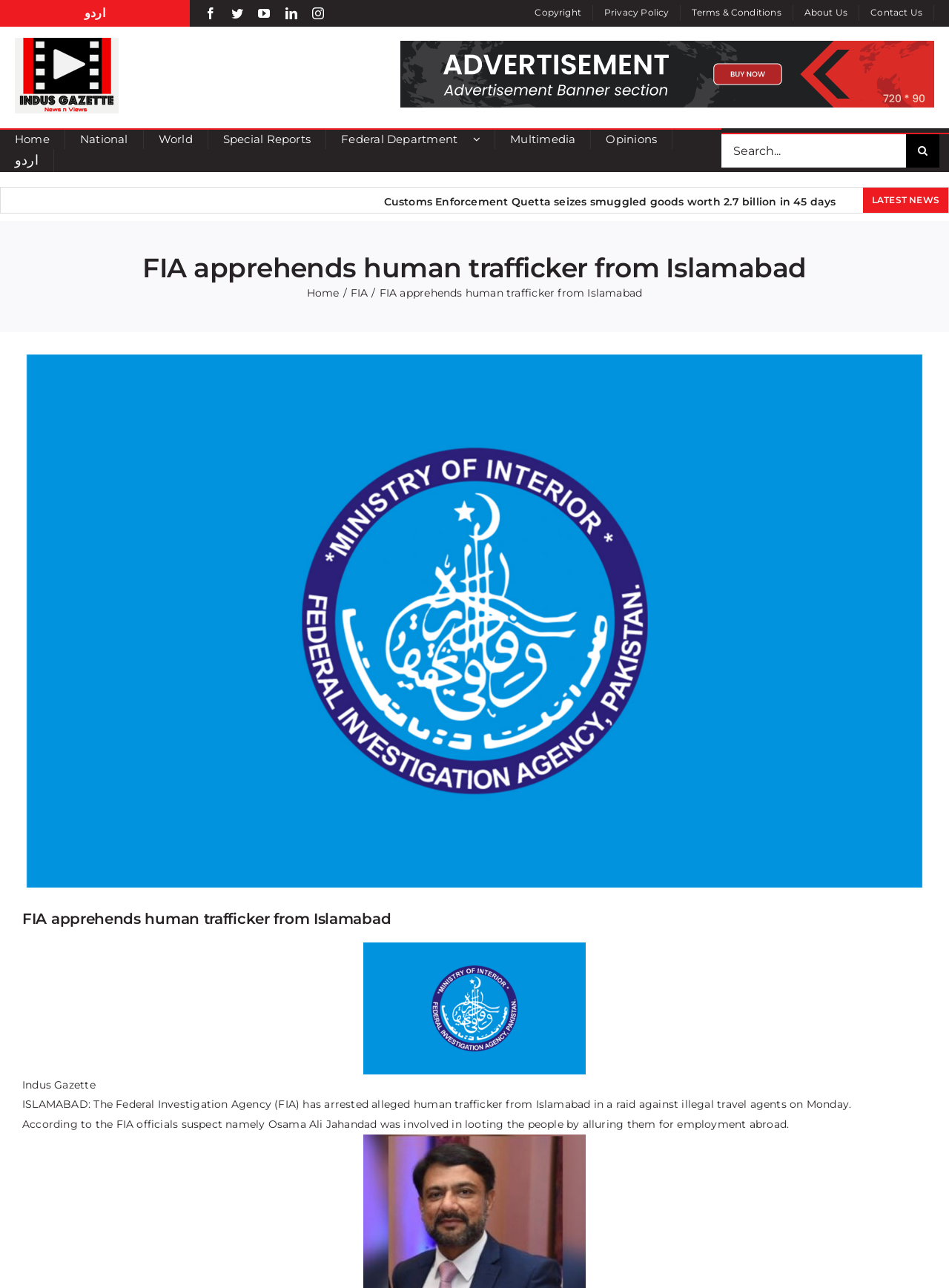Find the bounding box coordinates for the HTML element specified by: "FIA".

[0.369, 0.222, 0.388, 0.232]